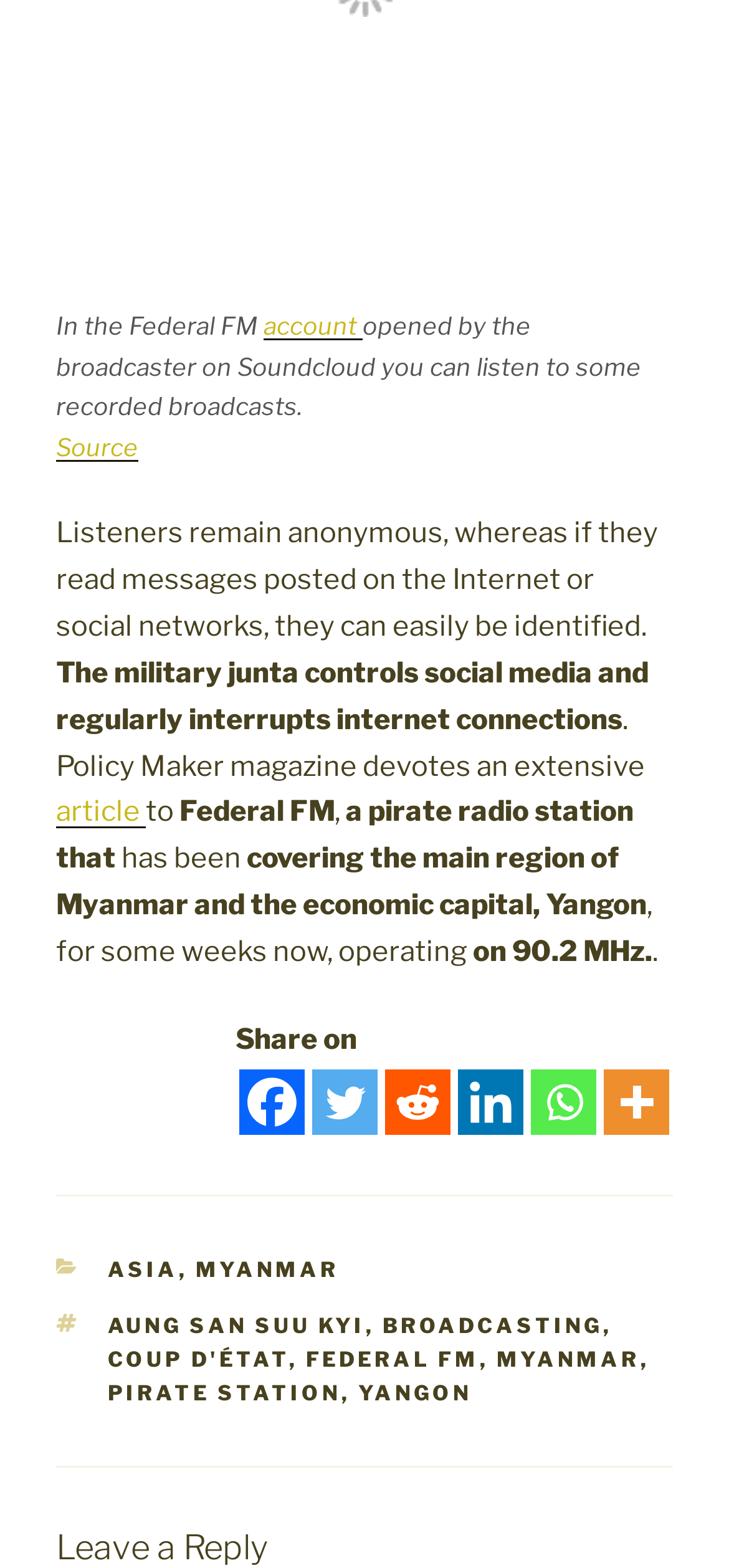What is the name of the pirate radio station? Refer to the image and provide a one-word or short phrase answer.

Federal FM